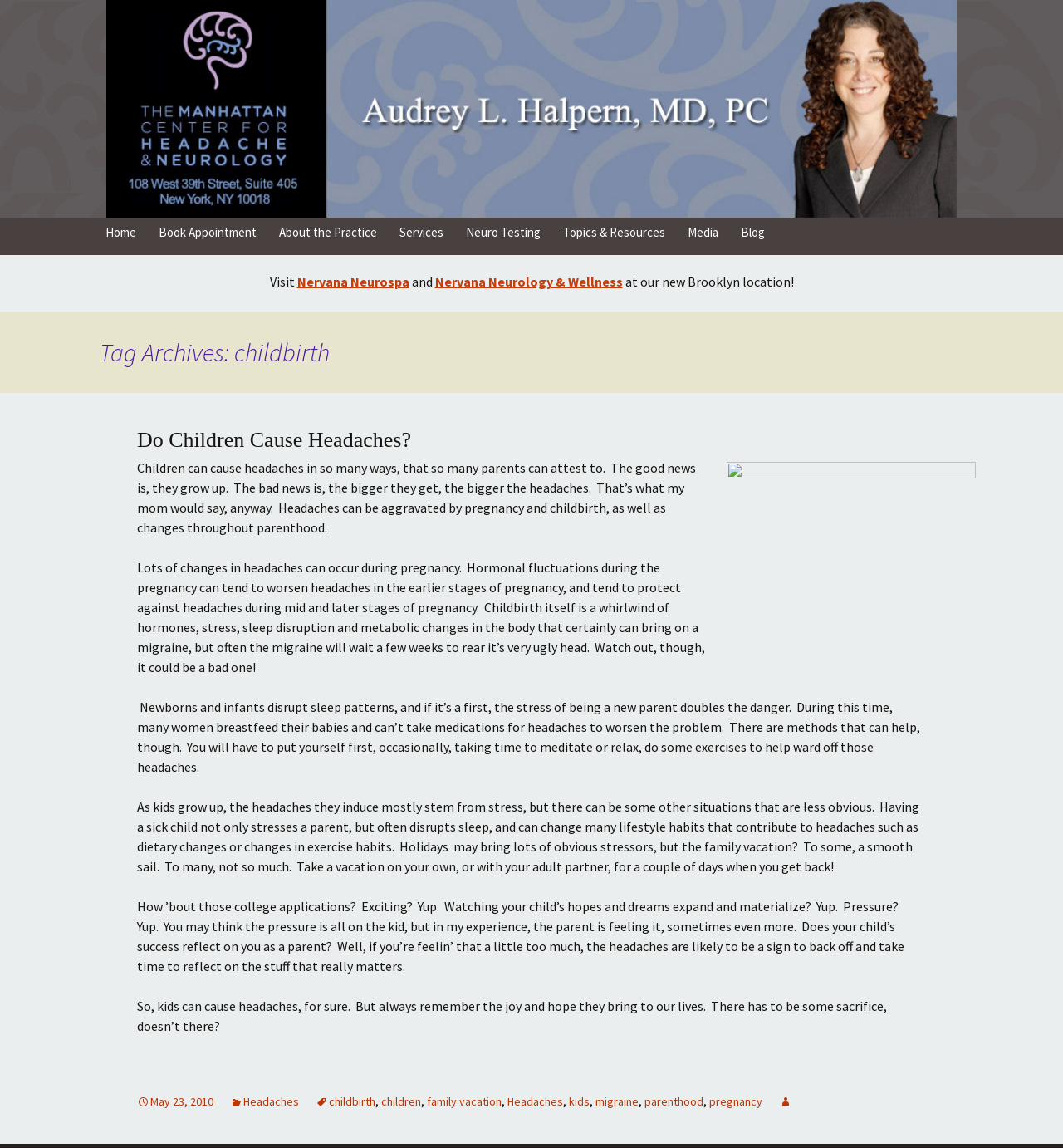Please identify the bounding box coordinates of the clickable area that will fulfill the following instruction: "Learn more about 'Headaches'". The coordinates should be in the format of four float numbers between 0 and 1, i.e., [left, top, right, bottom].

[0.477, 0.953, 0.53, 0.966]